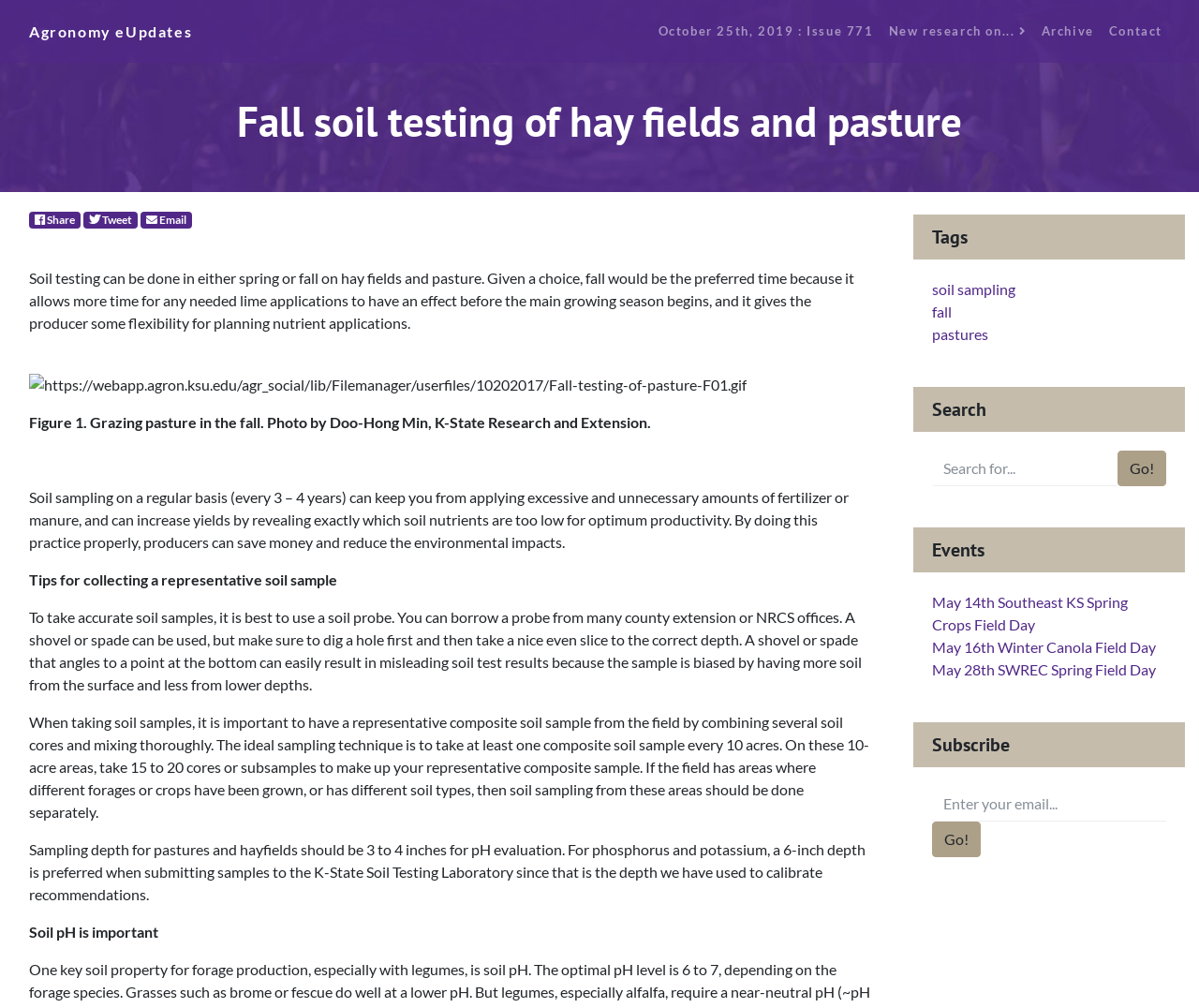Determine the bounding box coordinates of the clickable element to complete this instruction: "Click on the 'Agronomy eUpdates' link". Provide the coordinates in the format of four float numbers between 0 and 1, [left, top, right, bottom].

[0.024, 0.015, 0.16, 0.047]